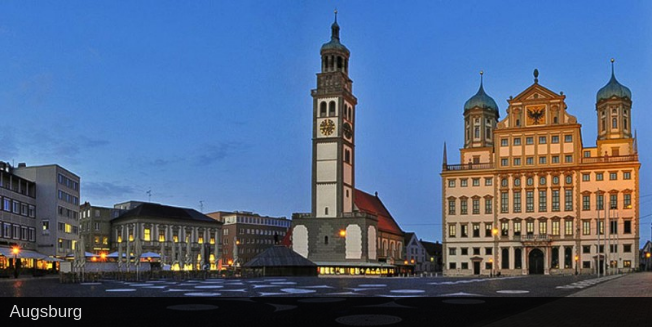What is the purpose of the city of Augsburg?
From the screenshot, supply a one-word or short-phrase answer.

Meetings and events